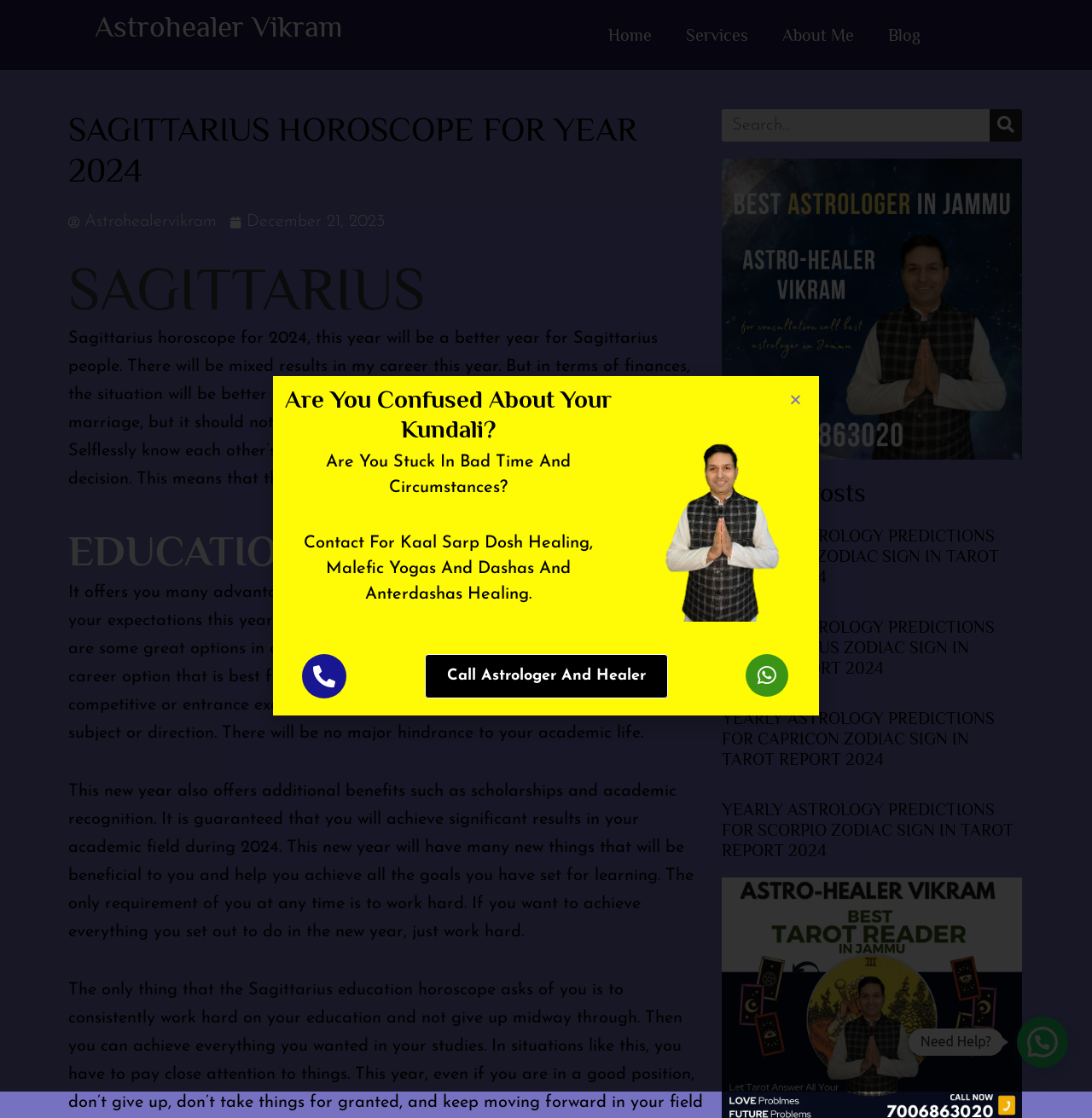Given the content of the image, can you provide a detailed answer to the question?
What is the purpose of the search box?

The search box is located at the top right corner of the webpage, and it has a button labeled 'Search', suggesting that its purpose is to allow users to search for content within the website.